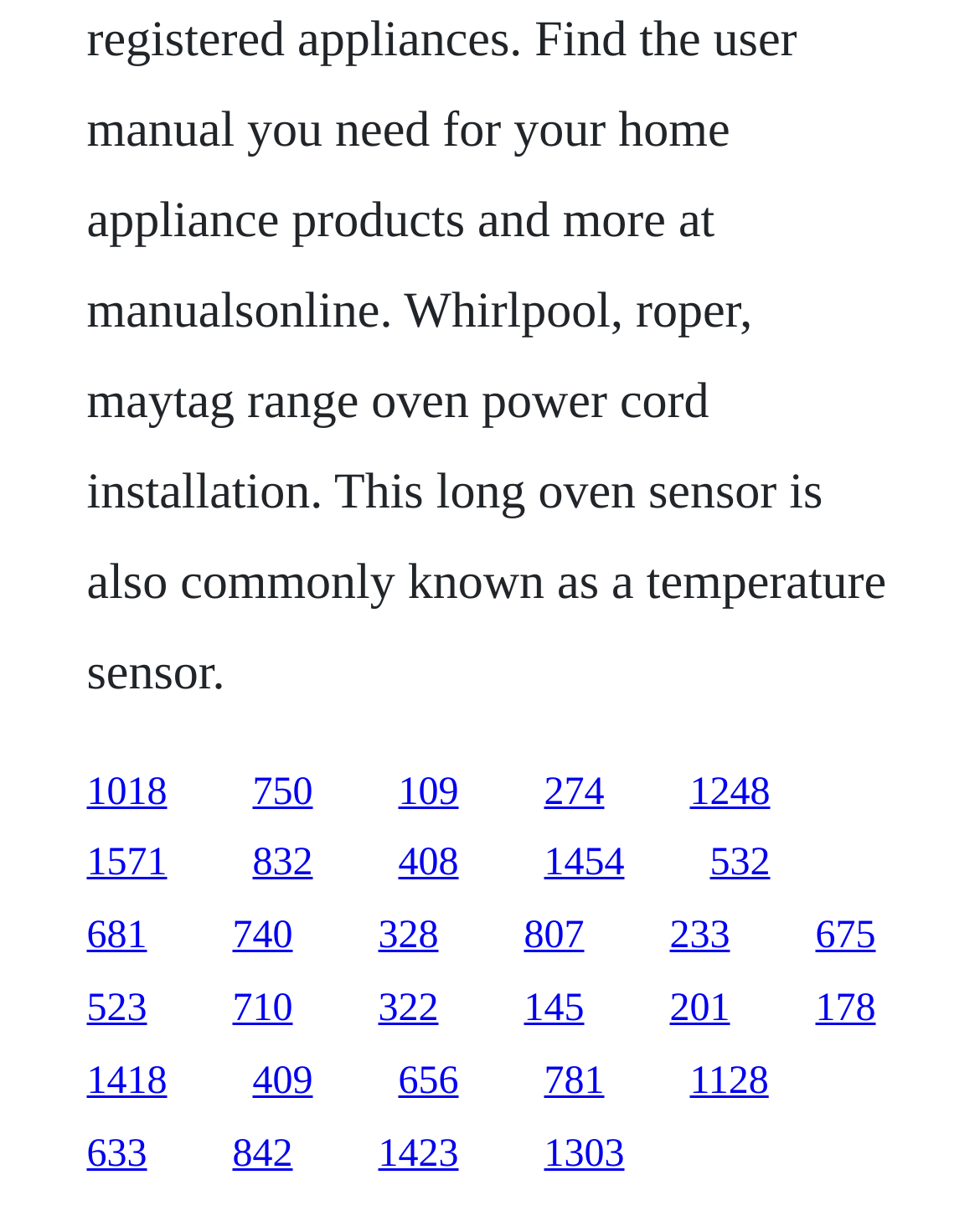Answer this question in one word or a short phrase: What is the vertical position of the link '1018' relative to the link '750'?

Above